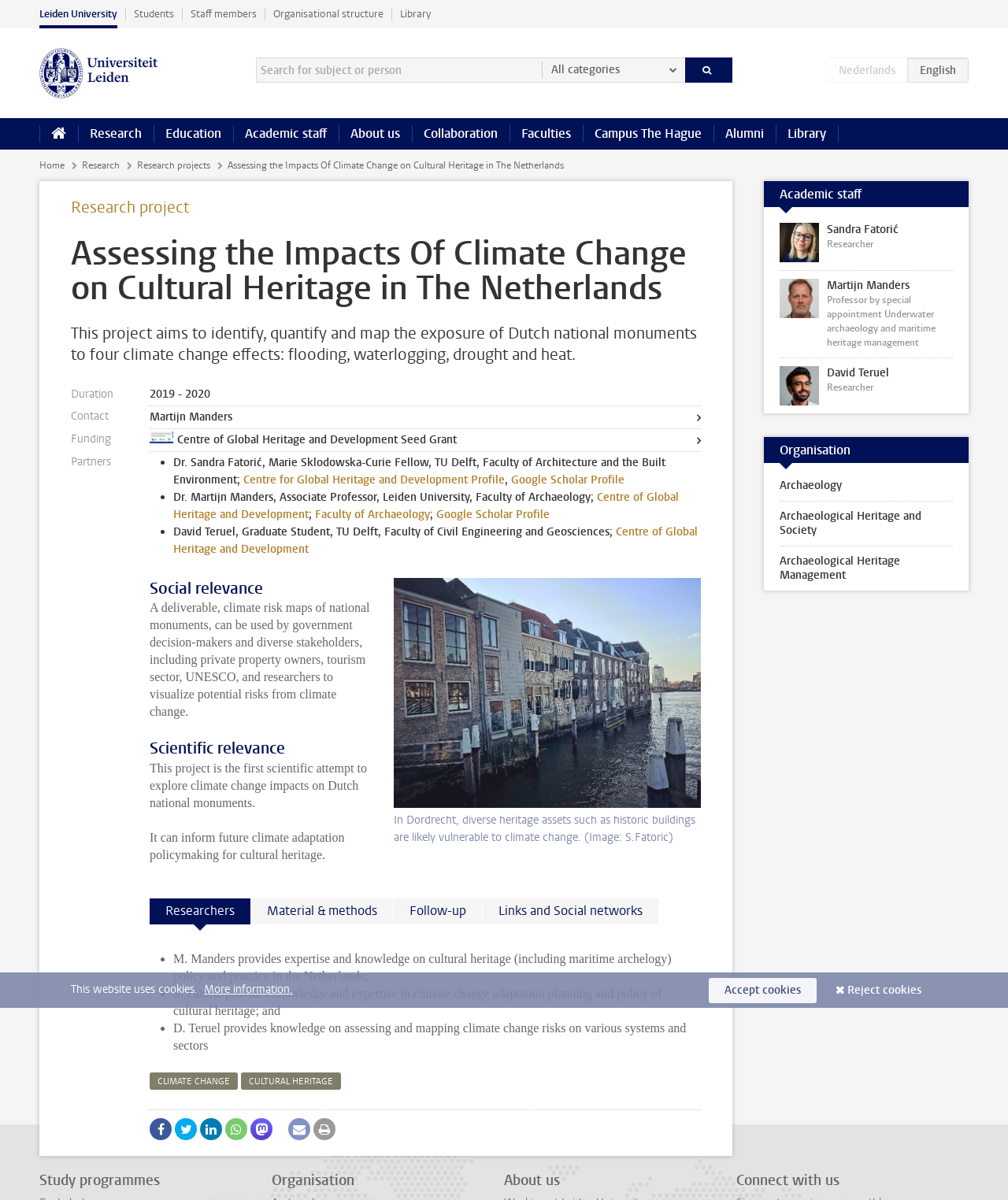What is the social relevance of the project?
Using the information presented in the image, please offer a detailed response to the question.

The social relevance of the project is that it provides climate risk maps of national monuments, which can be used by government decision-makers and diverse stakeholders, including private property owners, tourism sector, UNESCO, and researchers to visualize potential risks from climate change, as stated in the static text under the 'Social relevance' heading on the webpage.